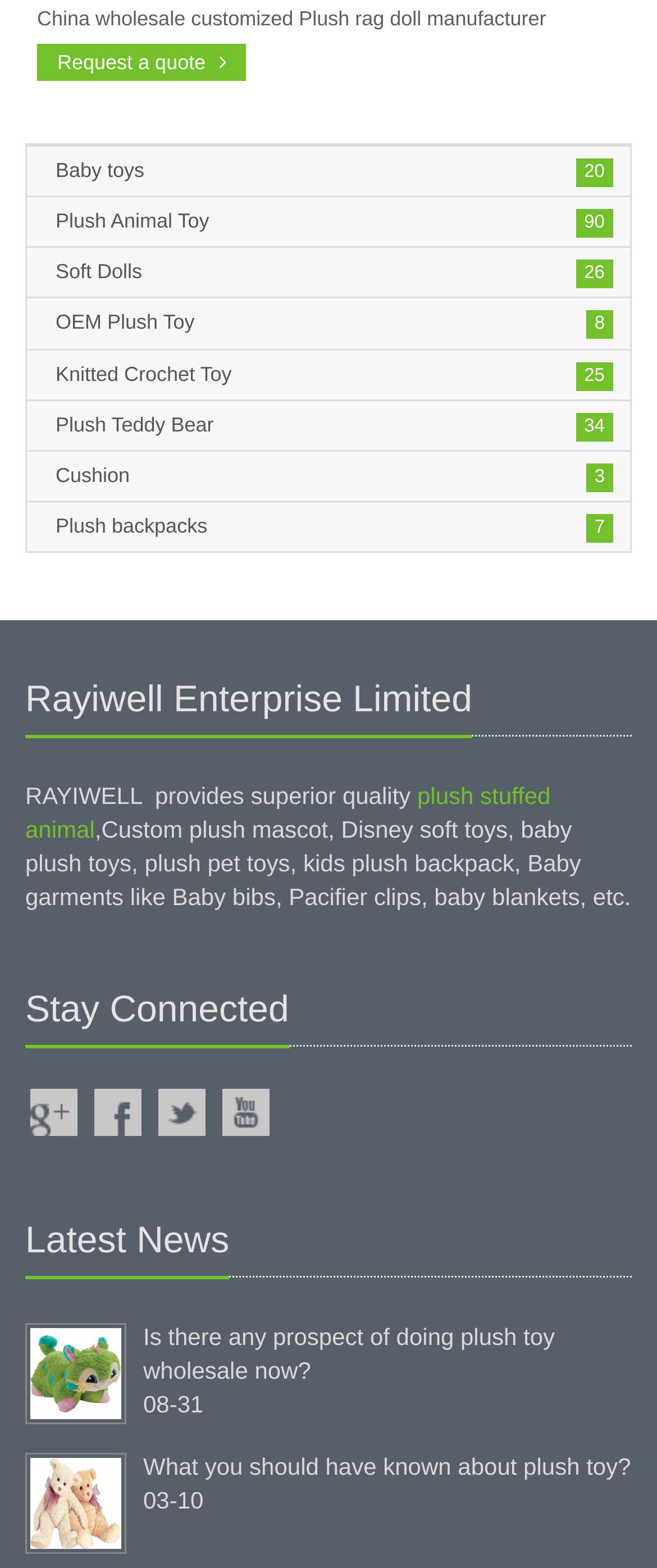Please provide a brief answer to the following inquiry using a single word or phrase:
What is the latest news topic on the webpage?

What you should have known about plush toy?